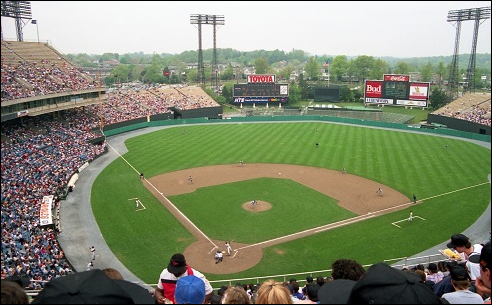Answer the following query concisely with a single word or phrase:
What is the significance of the stadium?

Historical importance